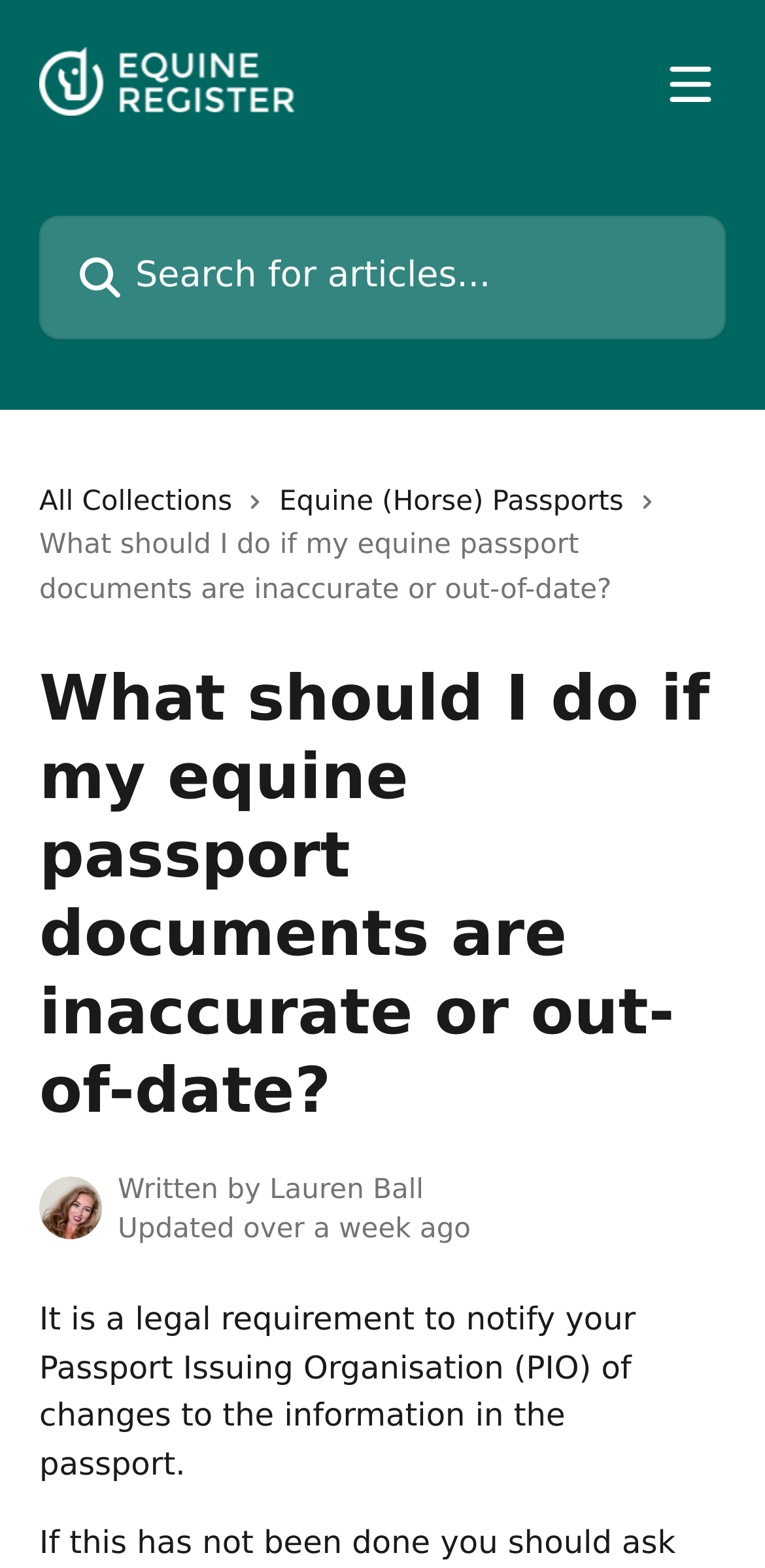Determine the bounding box of the UI component based on this description: "Equine (Horse) Passports". The bounding box coordinates should be four float values between 0 and 1, i.e., [left, top, right, bottom].

[0.365, 0.306, 0.836, 0.334]